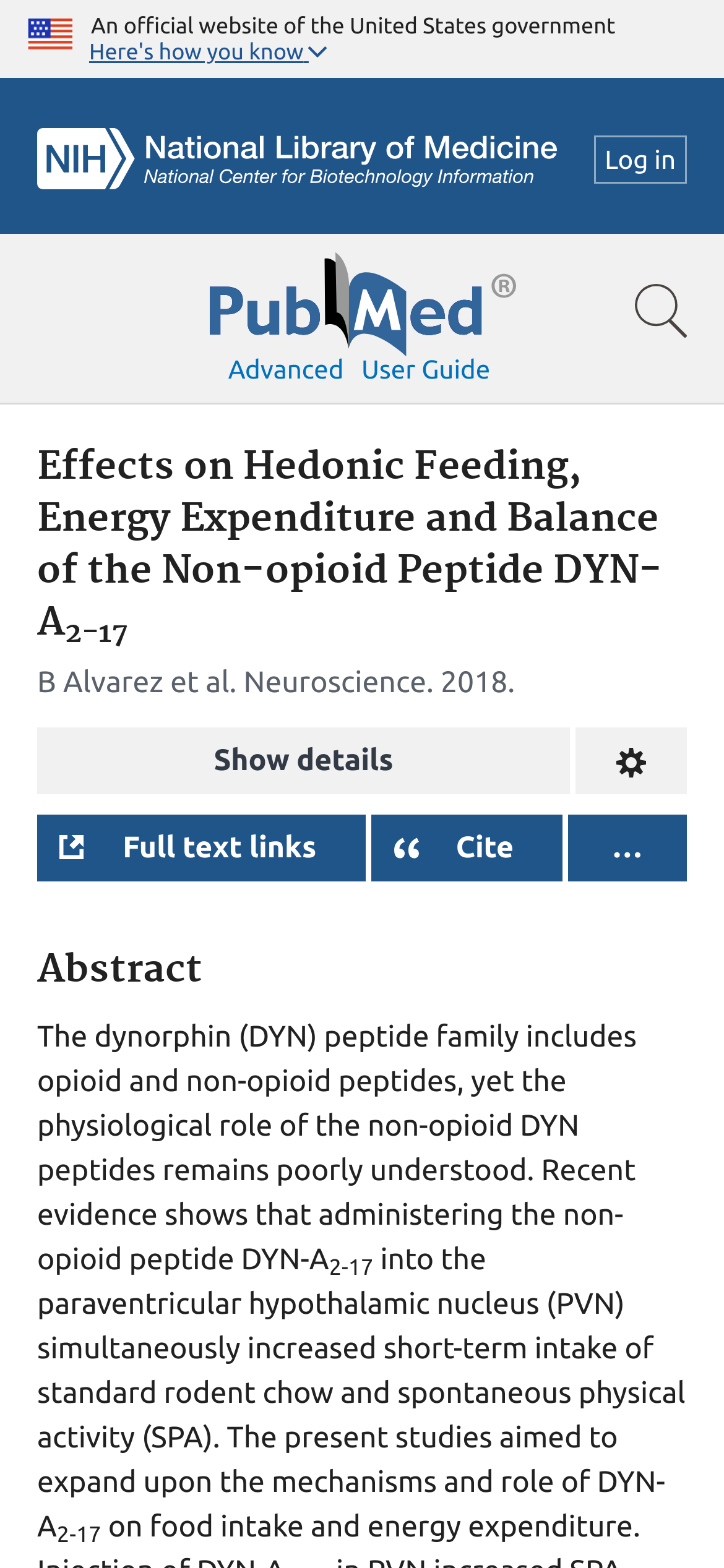Locate the bounding box coordinates of the region to be clicked to comply with the following instruction: "Show advanced search options". The coordinates must be four float numbers between 0 and 1, in the form [left, top, right, bottom].

[0.315, 0.226, 0.475, 0.245]